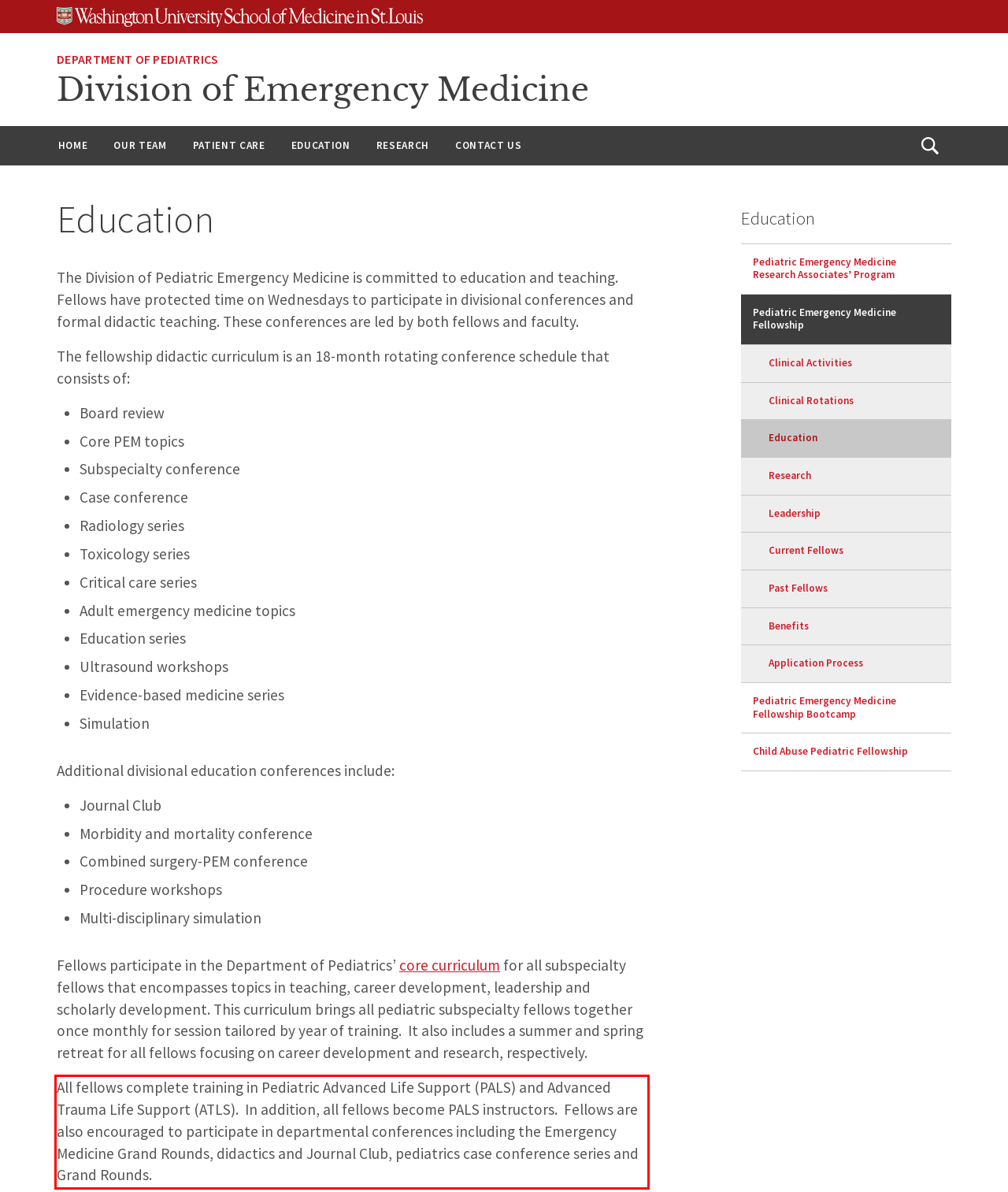With the provided screenshot of a webpage, locate the red bounding box and perform OCR to extract the text content inside it.

All fellows complete training in Pediatric Advanced Life Support (PALS) and Advanced Trauma Life Support (ATLS). In addition, all fellows become PALS instructors. Fellows are also encouraged to participate in departmental conferences including the Emergency Medicine Grand Rounds, didactics and Journal Club, pediatrics case conference series and Grand Rounds.